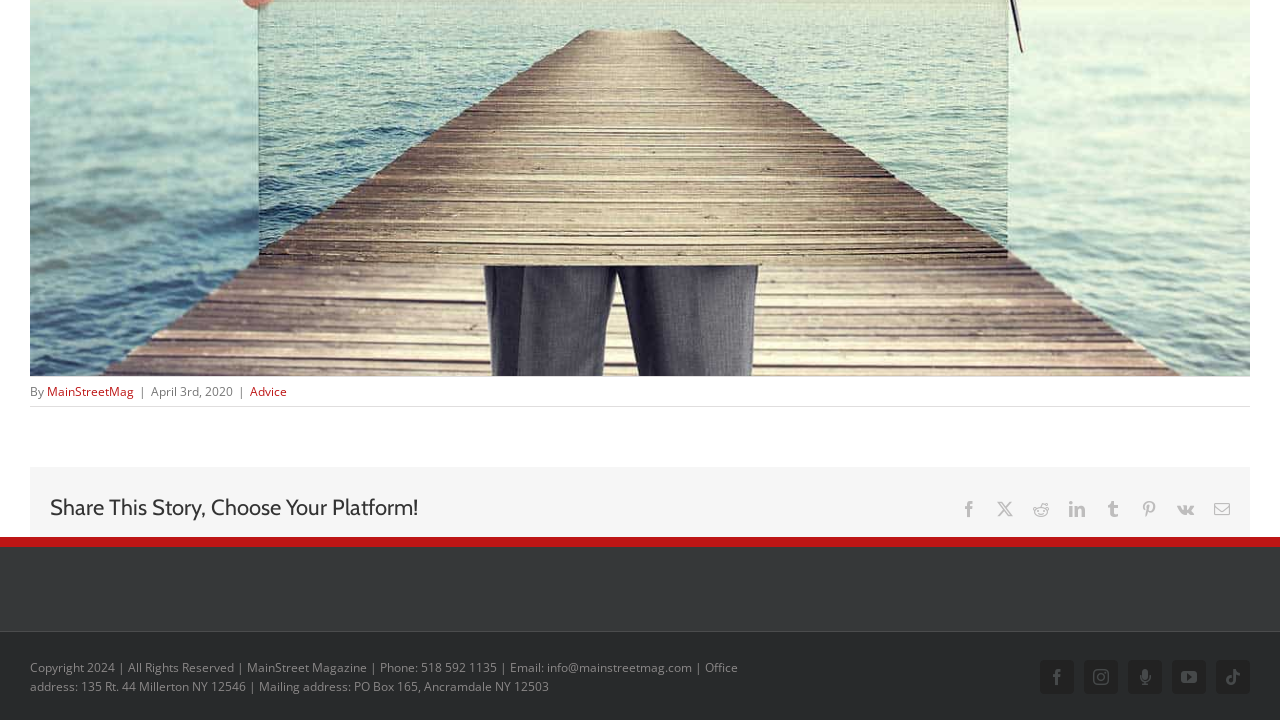Locate the bounding box coordinates of the area to click to fulfill this instruction: "Click on MainStreetMag". The bounding box should be presented as four float numbers between 0 and 1, in the order [left, top, right, bottom].

[0.037, 0.532, 0.105, 0.555]